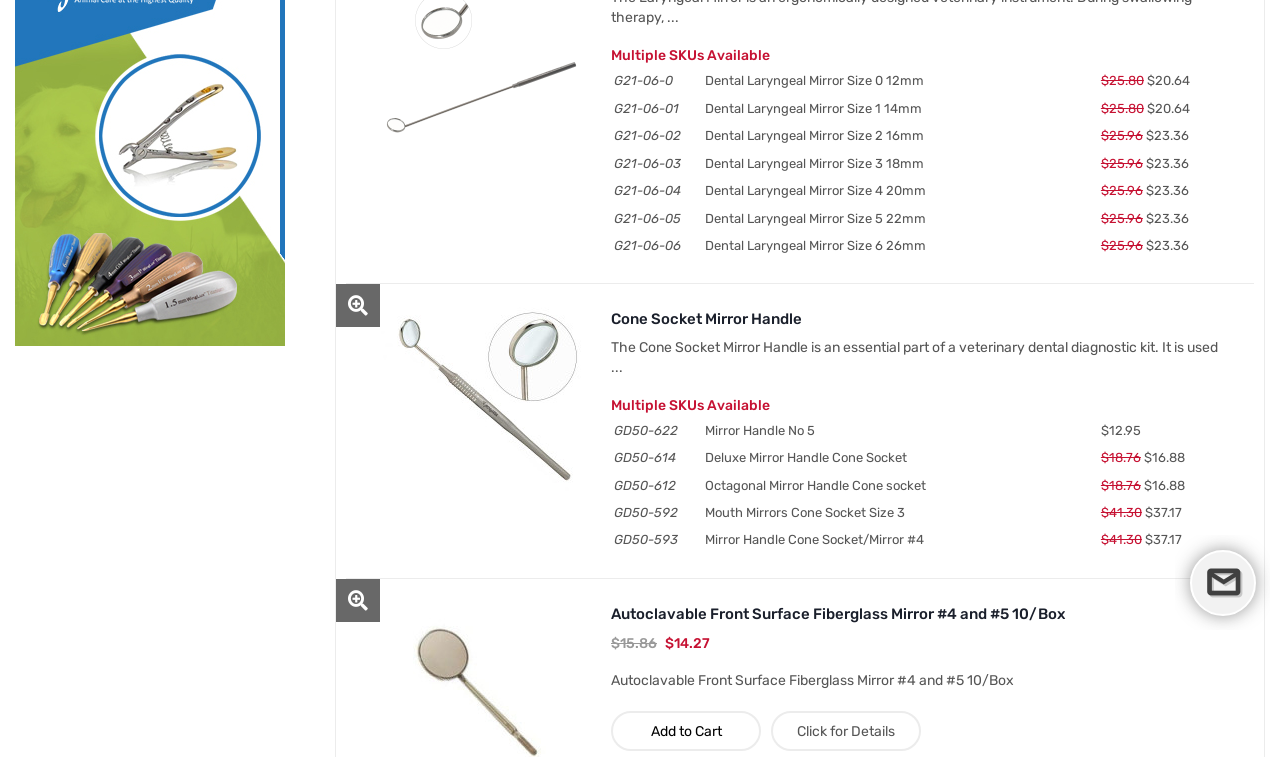Please specify the bounding box coordinates in the format (top-left x, top-left y, bottom-right x, bottom-right y), with values ranging from 0 to 1. Identify the bounding box for the UI component described as follows: Click for Details

[0.602, 0.94, 0.72, 0.992]